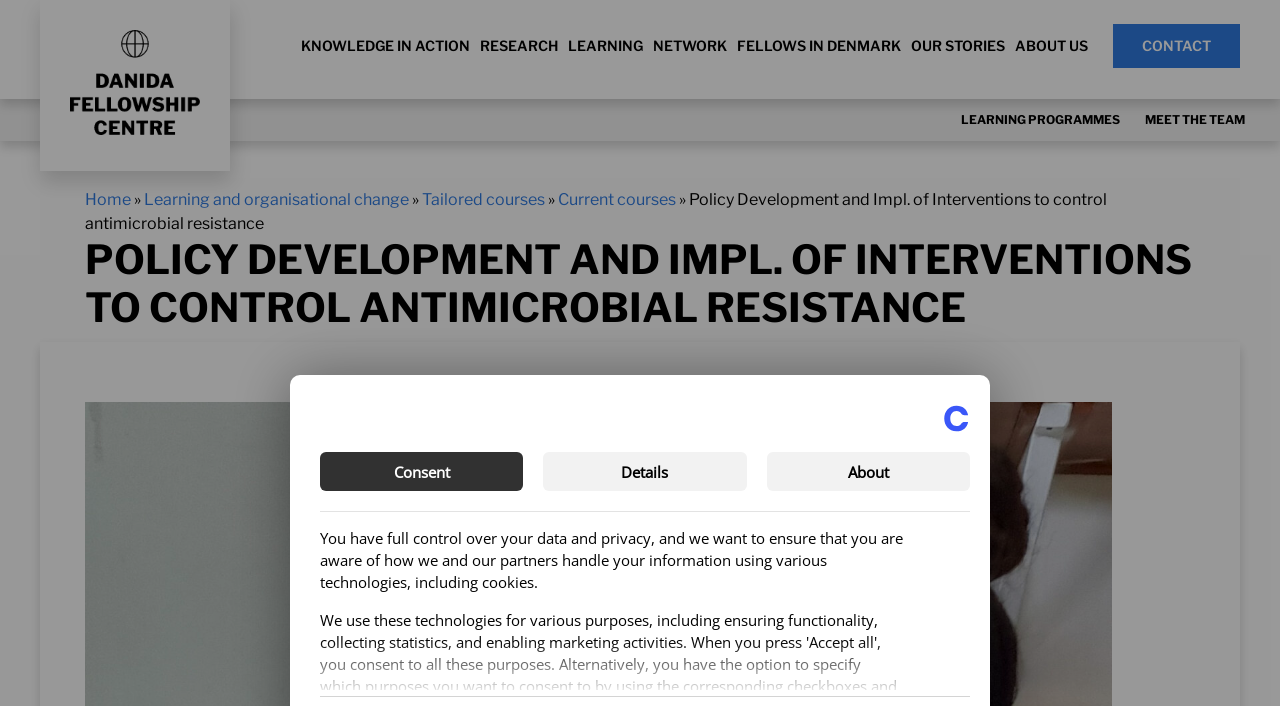Explain the features and main sections of the webpage comprehensively.

The webpage is about policy development and implementation of interventions to control antimicrobial resistance. At the top, there is a banner with a link to "dfcentre" and an image of the dfcentre logo. Below the banner, there is a primary navigation menu with links to various sections, including "KNOWLEDGE IN ACTION", "RESEARCH", "LEARNING", "NETWORK", "FELLOWS IN DENMARK", "OUR STORIES", "ABOUT US", and "CONTACT".

On the left side, there are links to "Home", "Learning and organisational change", "Tailored courses", and "Current courses". These links are arranged vertically, with a "»" symbol separating each link. Below these links, there is a heading that repeats the title of the webpage, "POLICY DEVELOPMENT AND IMPL. OF INTERVENTIONS TO CONTROL ANTIMICROBIAL RESISTANCE".

On the right side, there are two links, "LEARNING PROGRAMMES" and "MEET THE TEAM". Below these links, there is a static text block with the title of the webpage again, followed by a heading with the same title.

At the bottom of the page, there is a section with a figure containing a link to "WP Nordic Cookie Care logo" and an image of the logo. Below this section, there are three static text blocks with the labels "Consent", "Details", and "About". Finally, there is a paragraph of text explaining how the website handles user data and privacy, including the use of cookies.